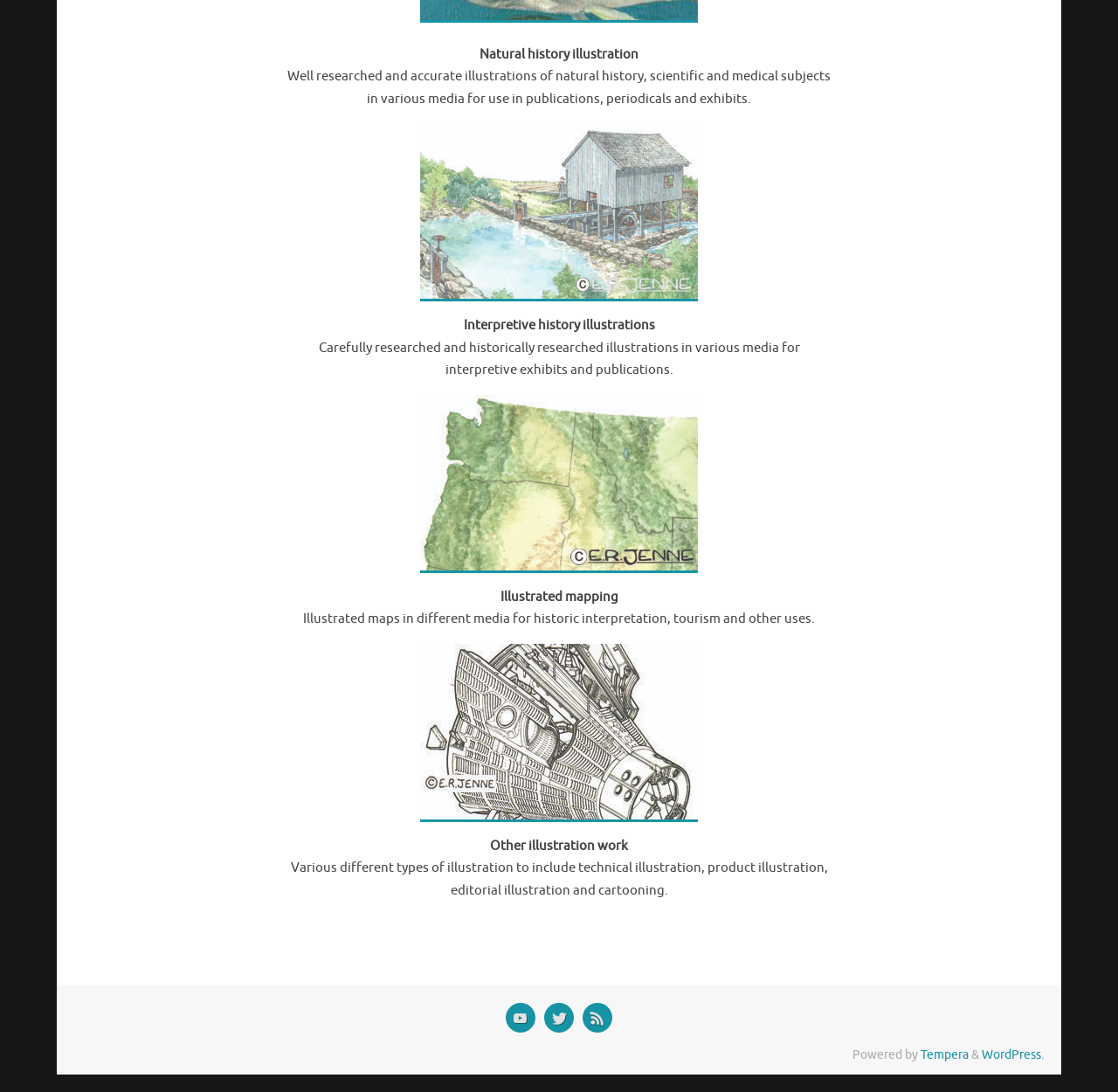Identify the bounding box coordinates for the element you need to click to achieve the following task: "Open Melendey mill image". The coordinates must be four float values ranging from 0 to 1, formatted as [left, top, right, bottom].

[0.074, 0.113, 0.926, 0.276]